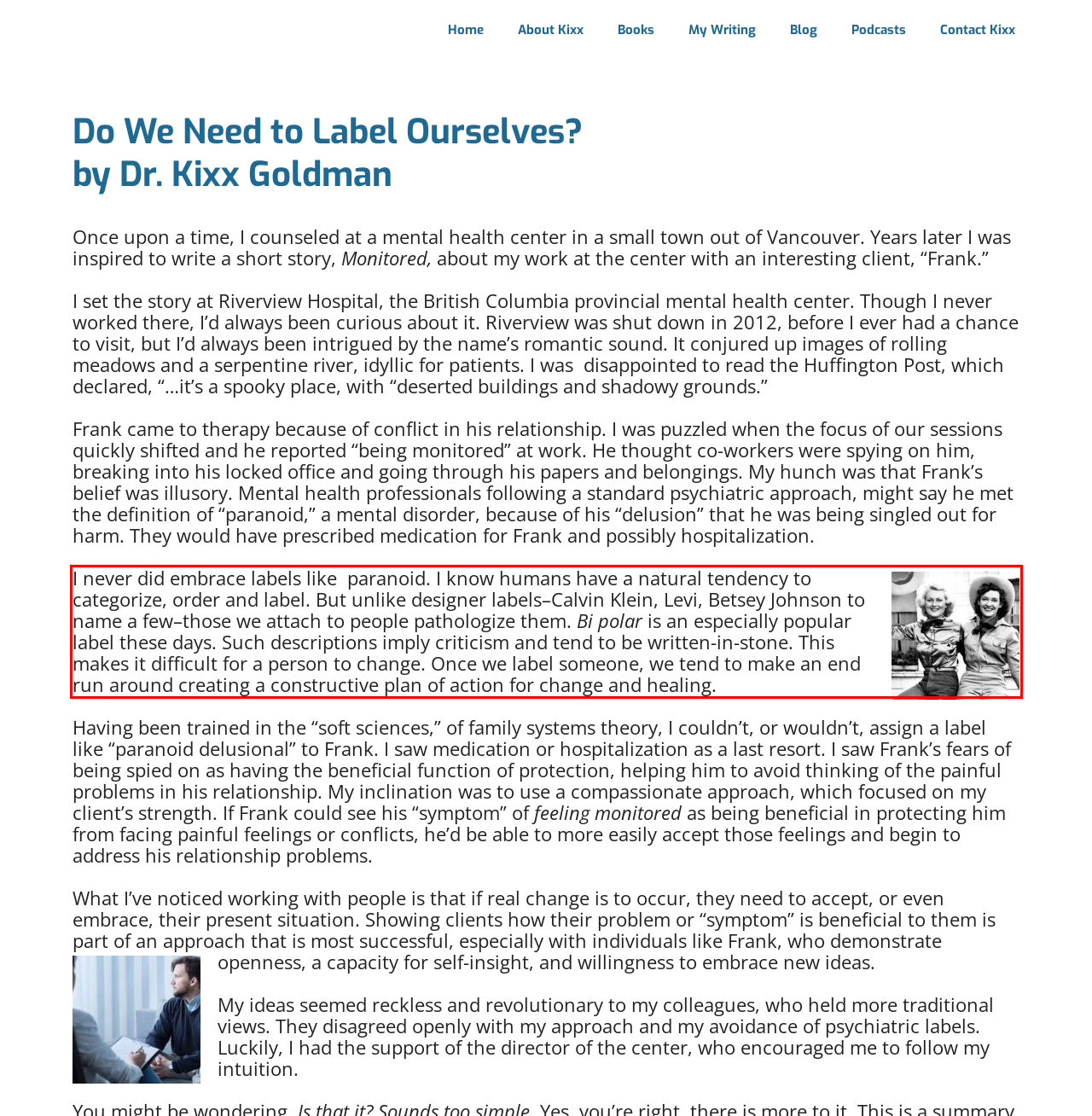Analyze the webpage screenshot and use OCR to recognize the text content in the red bounding box.

I never did embrace labels like paranoid. I know humans have a natural tendency to categorize, order and label. But unlike designer labels–Calvin Klein, Levi, Betsey Johnson to name a few–those we attach to people pathologize them. Bi polar is an especially popular label these days. Such descriptions imply criticism and tend to be written-in-stone. This makes it difficult for a person to change. Once we label someone, we tend to make an end run around creating a constructive plan of action for change and healing.